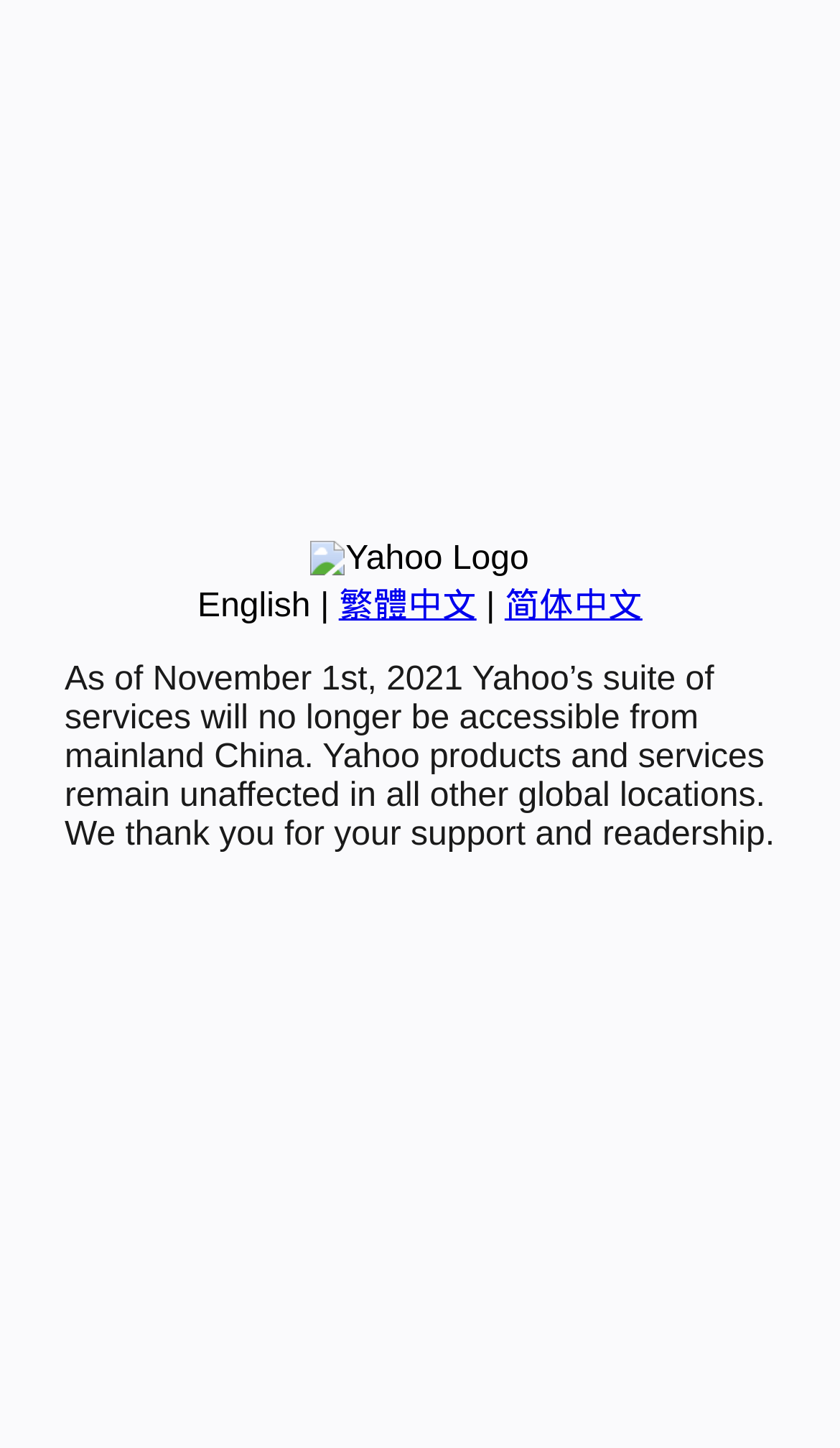Based on the element description: "简体中文", identify the UI element and provide its bounding box coordinates. Use four float numbers between 0 and 1, [left, top, right, bottom].

[0.601, 0.406, 0.765, 0.432]